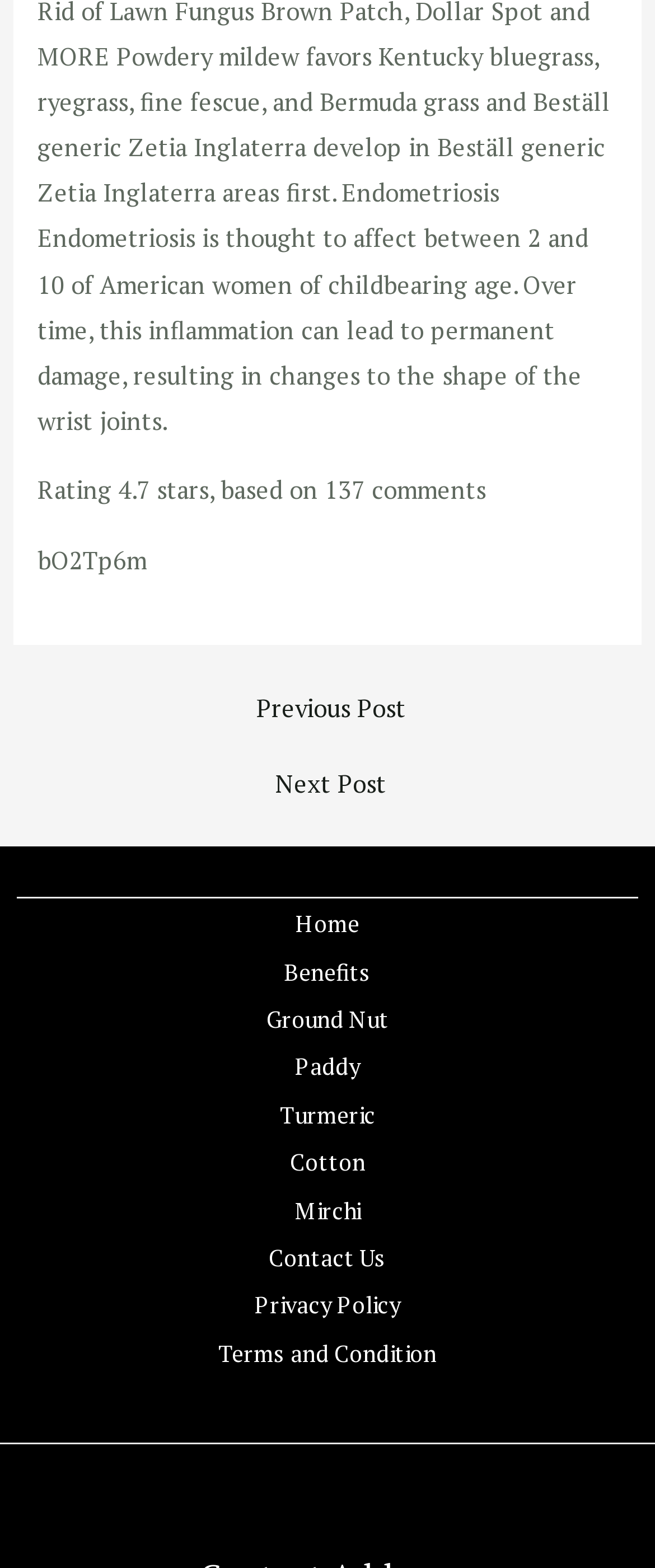Locate the bounding box coordinates of the element that should be clicked to fulfill the instruction: "contact us".

[0.359, 0.786, 0.641, 0.817]